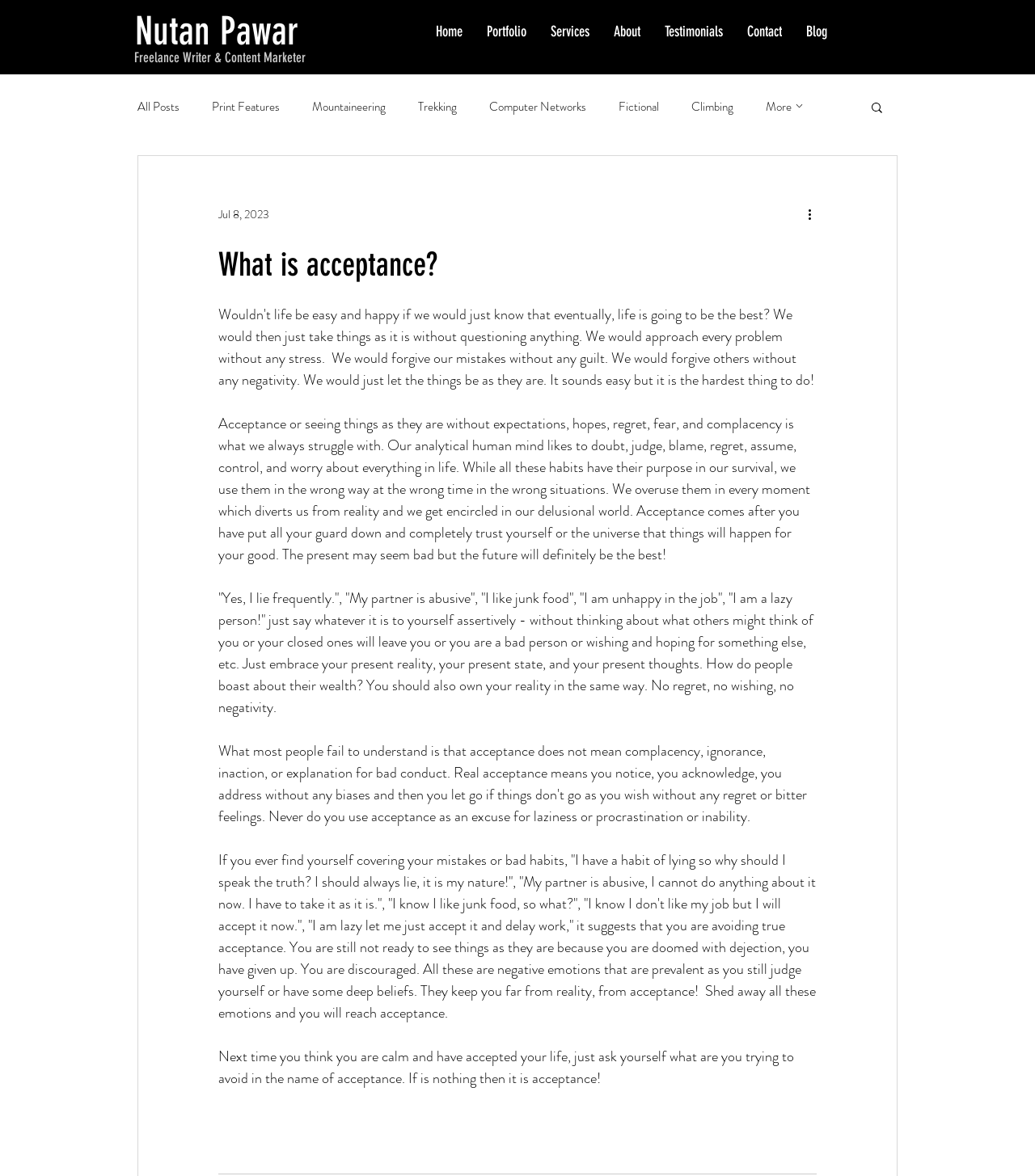Mark the bounding box of the element that matches the following description: "Computer Networks".

[0.473, 0.083, 0.566, 0.098]